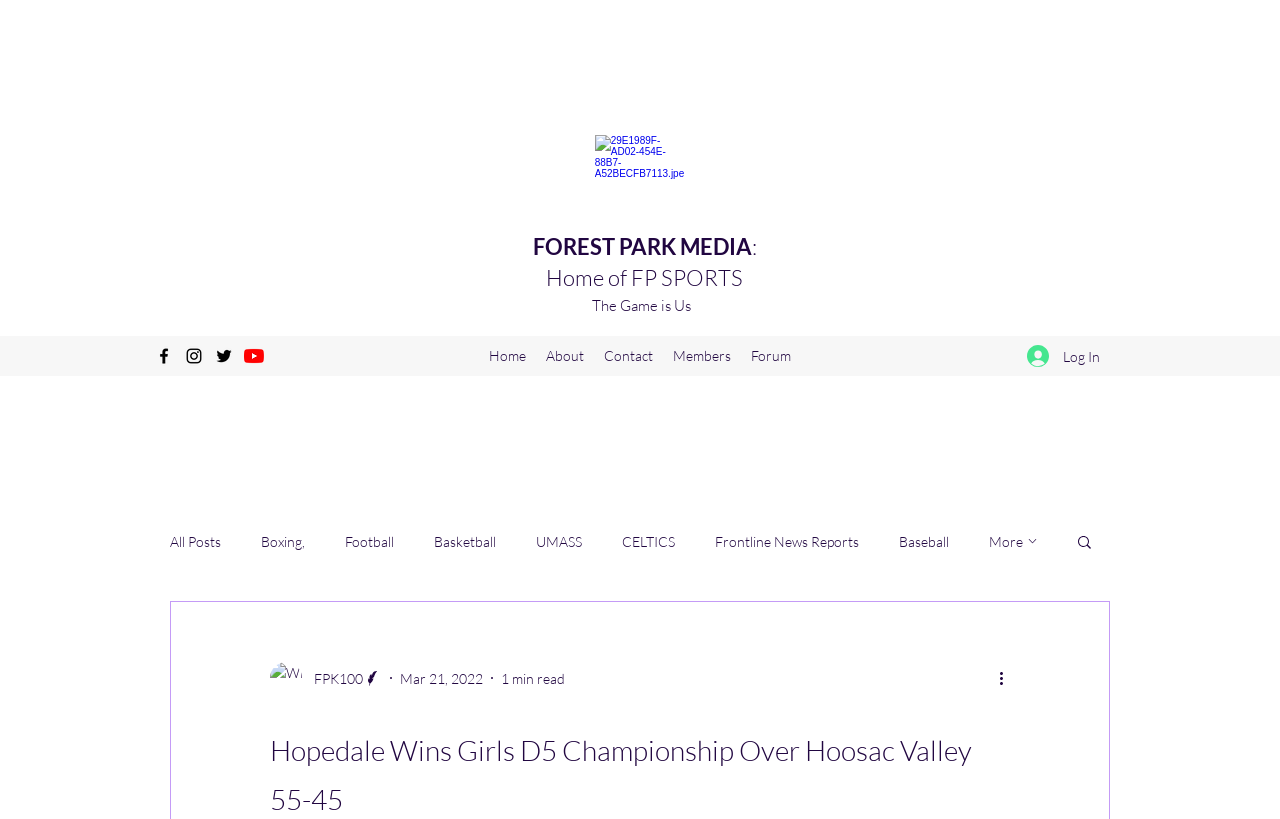Who is the writer of the article?
Give a thorough and detailed response to the question.

I found the answer by looking at the link with the text 'Writer's picture FPK100 Writer' which is located at [0.211, 0.808, 0.298, 0.848]. This suggests that FPK100 Writer is the writer of the article.